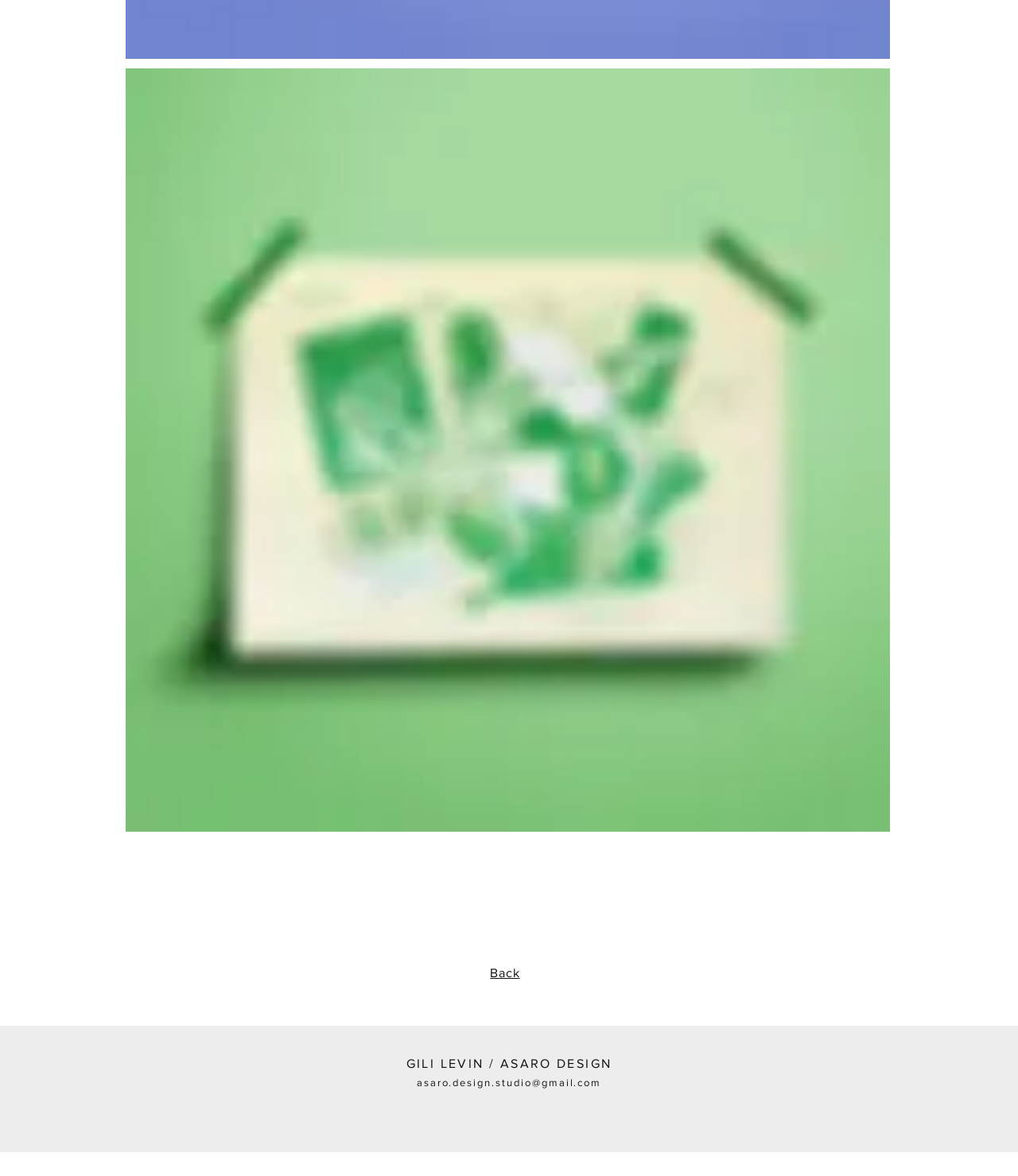What is the name of the designer? Please answer the question using a single word or phrase based on the image.

GILI LEVIN